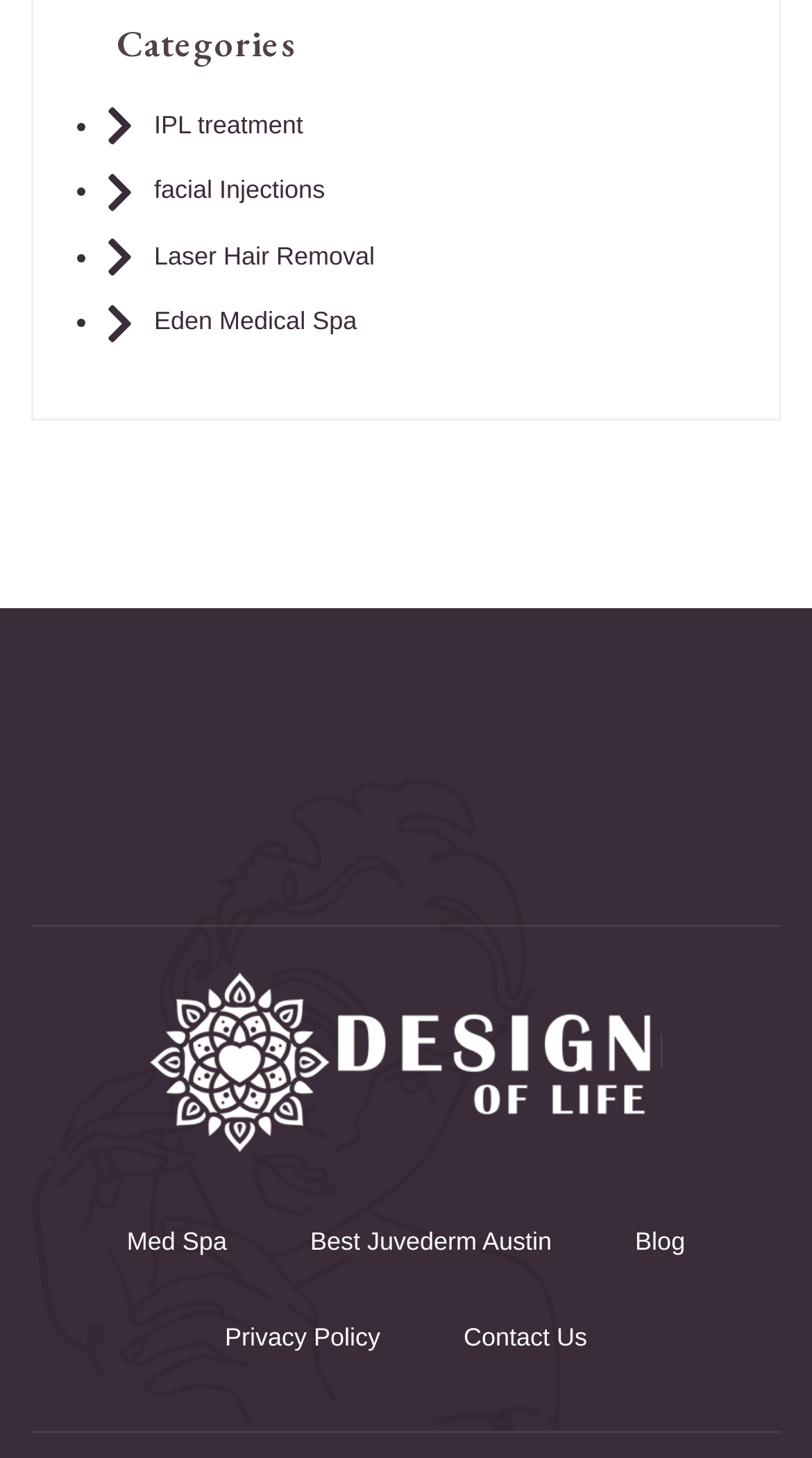Please locate the bounding box coordinates of the element that needs to be clicked to achieve the following instruction: "Visit Med Spa". The coordinates should be four float numbers between 0 and 1, i.e., [left, top, right, bottom].

[0.105, 0.818, 0.331, 0.884]